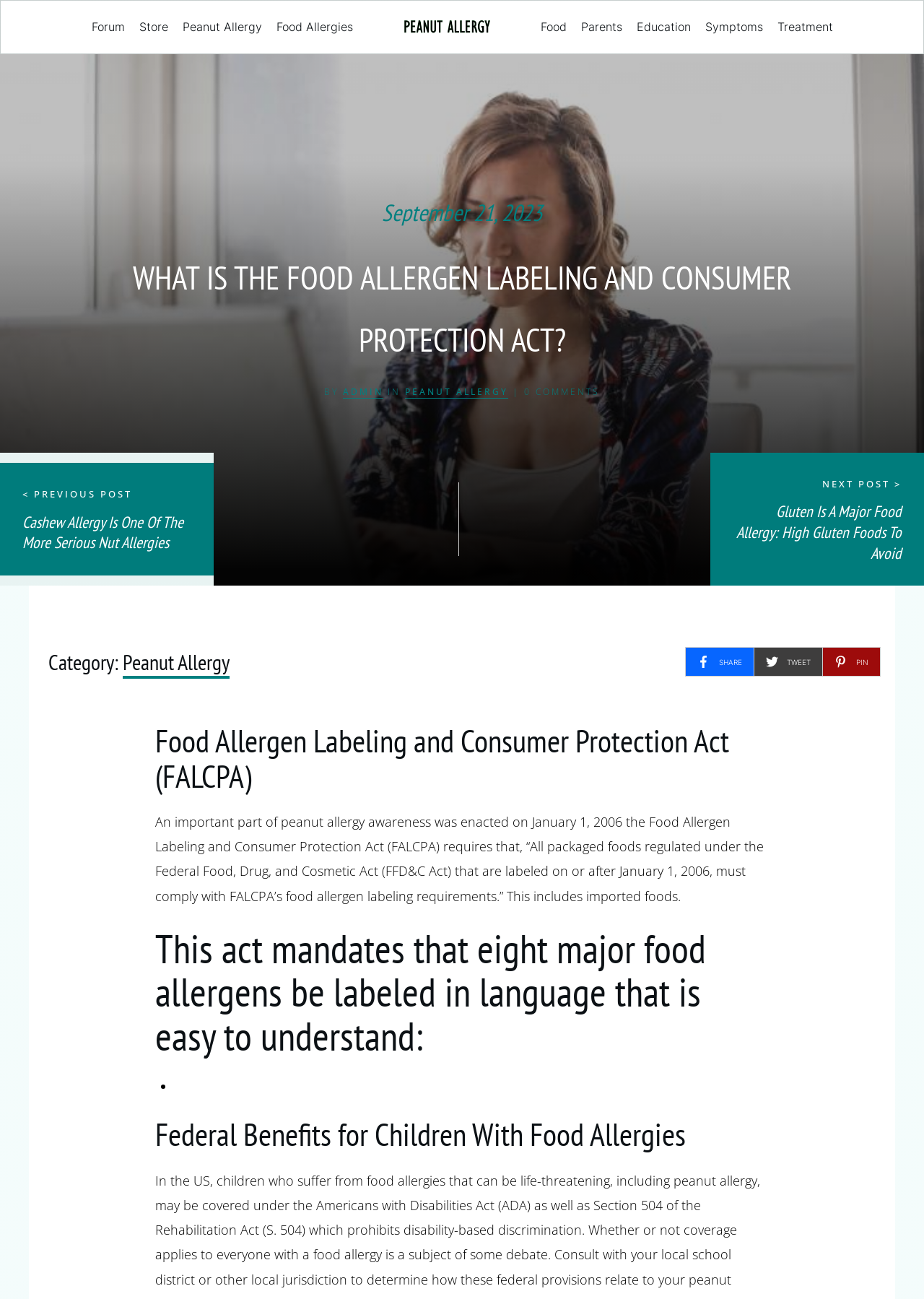Can you give a comprehensive explanation to the question given the content of the image?
What is the main topic of the post?

I found the main topic of the post by looking at the heading element with the text 'WHAT IS THE FOOD ALLERGEN LABELING AND CONSUMER PROTECTION ACT?' which is located near the top of the webpage.